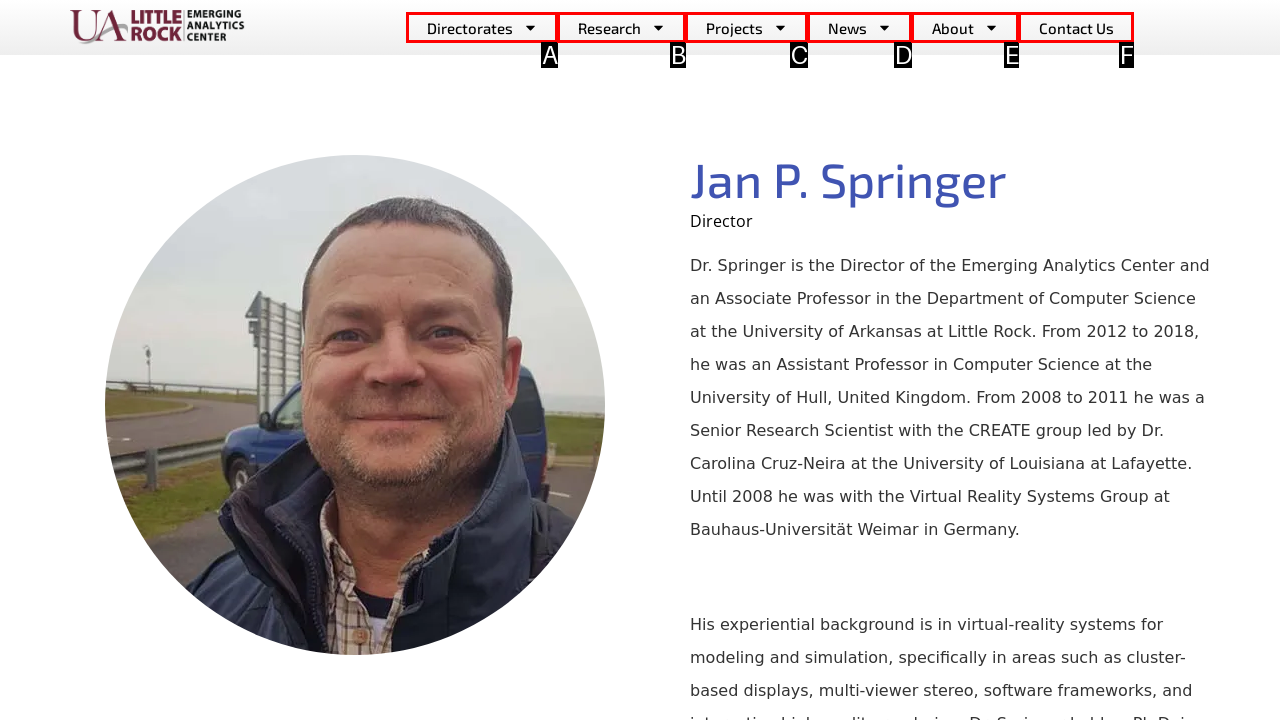Select the option that fits this description: Contact Us
Answer with the corresponding letter directly.

F